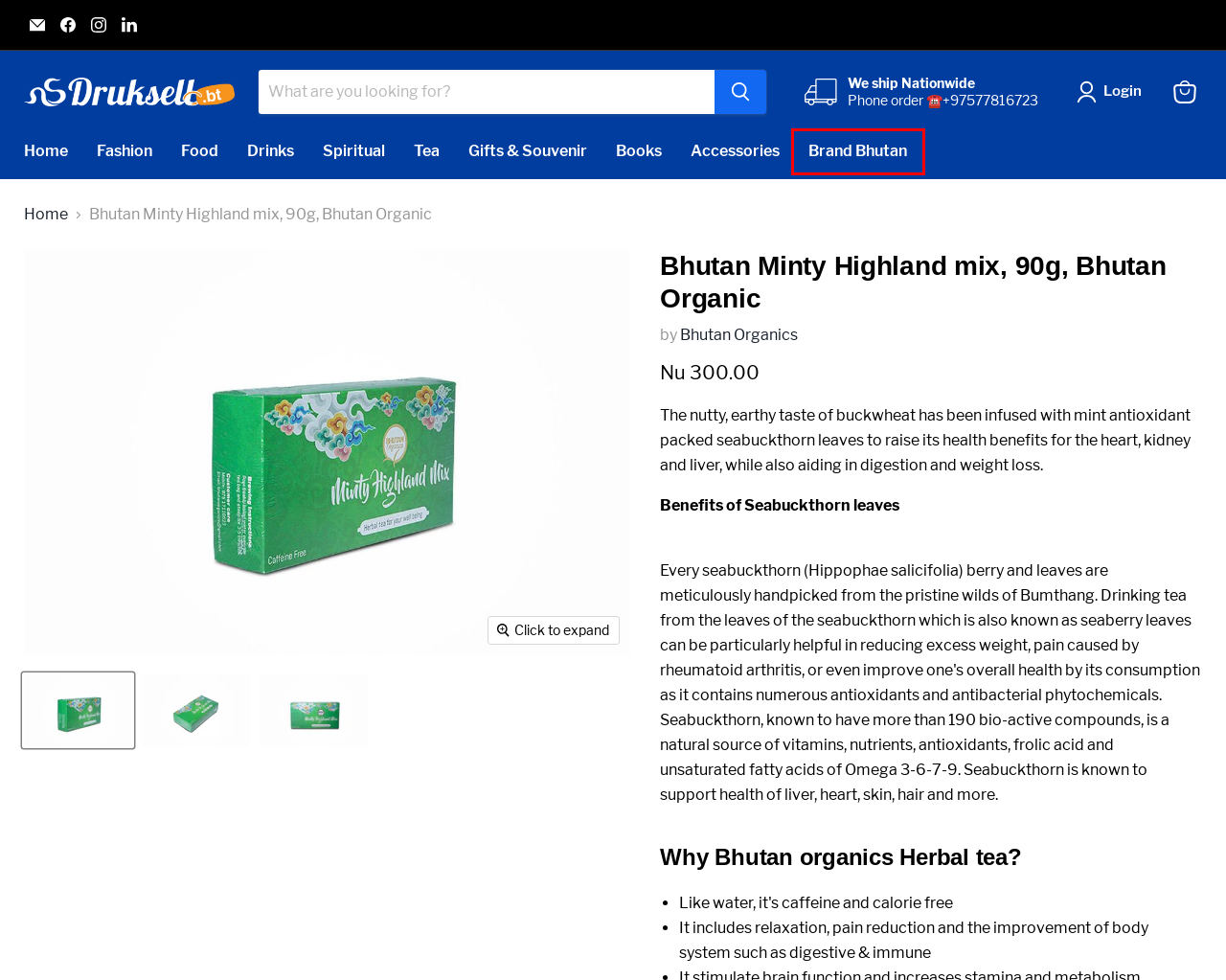Examine the screenshot of a webpage with a red bounding box around a specific UI element. Identify which webpage description best matches the new webpage that appears after clicking the element in the red bounding box. Here are the candidates:
A. Bhutan Herbal Tea Bust from the organic farms of Bhutan | Druksell — druksell.bt
B. Ginger Tumeric Tea from Bhutan | Bhutan Superfood and Herbs — druksell.bt
C. Brand Bhutan — druksell.bt
D. Bhutanese Mountain Tea | Organic and Healthy Tea from Bhutan — druksell.bt
E. Tulsi Moringa Infusion | Bhutan Herbal Tea | Product of Bhutan — druksell.bt
F. Online shopping in Bhutan | Bhutan's largest e-commerce platform — druksell.bt
G. Bhutan Matsutake Tea (25 bags) | Druk Herbal Cordyceps — druksell.bt
H. Cinnamon & Turmeric Tsheringma Tea made by Menjong Sorig — druksell.bt

C